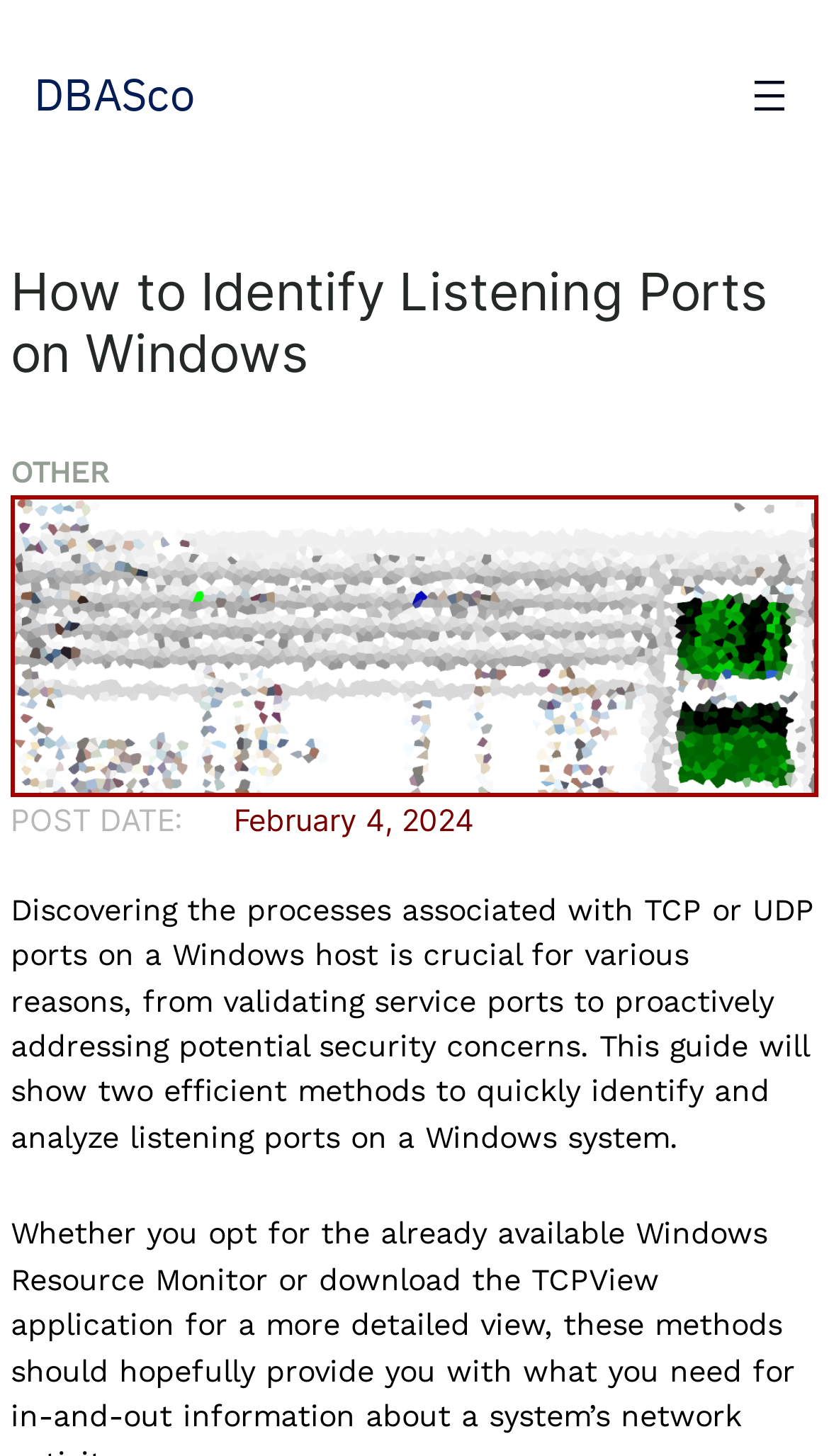Create an elaborate caption that covers all aspects of the webpage.

The webpage is about identifying listening ports on a Windows system, with a focus on two efficient methods. At the top left, there is a heading "DBASco" with a link to the same name. To the right of this heading, there is a navigation menu labeled "Main" with a button to open a menu, accompanied by an image.

Below the navigation menu, there is a larger heading "How to Identify Listening Ports on Windows" that spans almost the entire width of the page. Underneath this heading, there is a link to "OTHER" on the left, and a figure with an image related to checking listening ports on Windows, which takes up a significant portion of the page.

Further down, there is a section with a label "POST DATE:" followed by a time element displaying the date "February 4, 2024". Below this section, there is a block of text that explains the importance of discovering processes associated with TCP or UDP ports on a Windows host, and introduces the guide that will show two efficient methods to quickly identify and analyze listening ports on a Windows system.